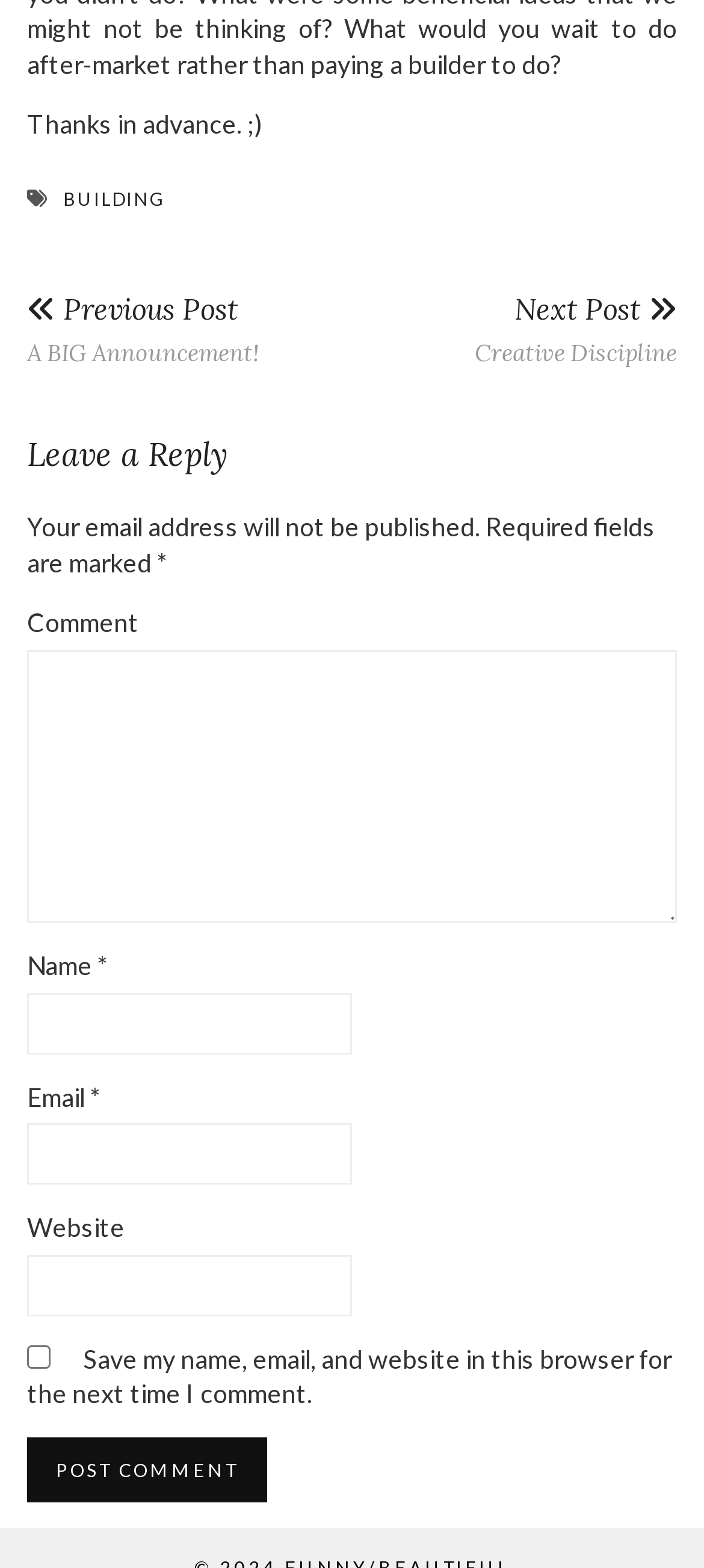What is the purpose of the textbox labeled 'Comment'?
Carefully analyze the image and provide a thorough answer to the question.

The textbox labeled 'Comment' is required and is placed below the 'Leave a Reply' heading, indicating that it is used to input a comment or response to the post.